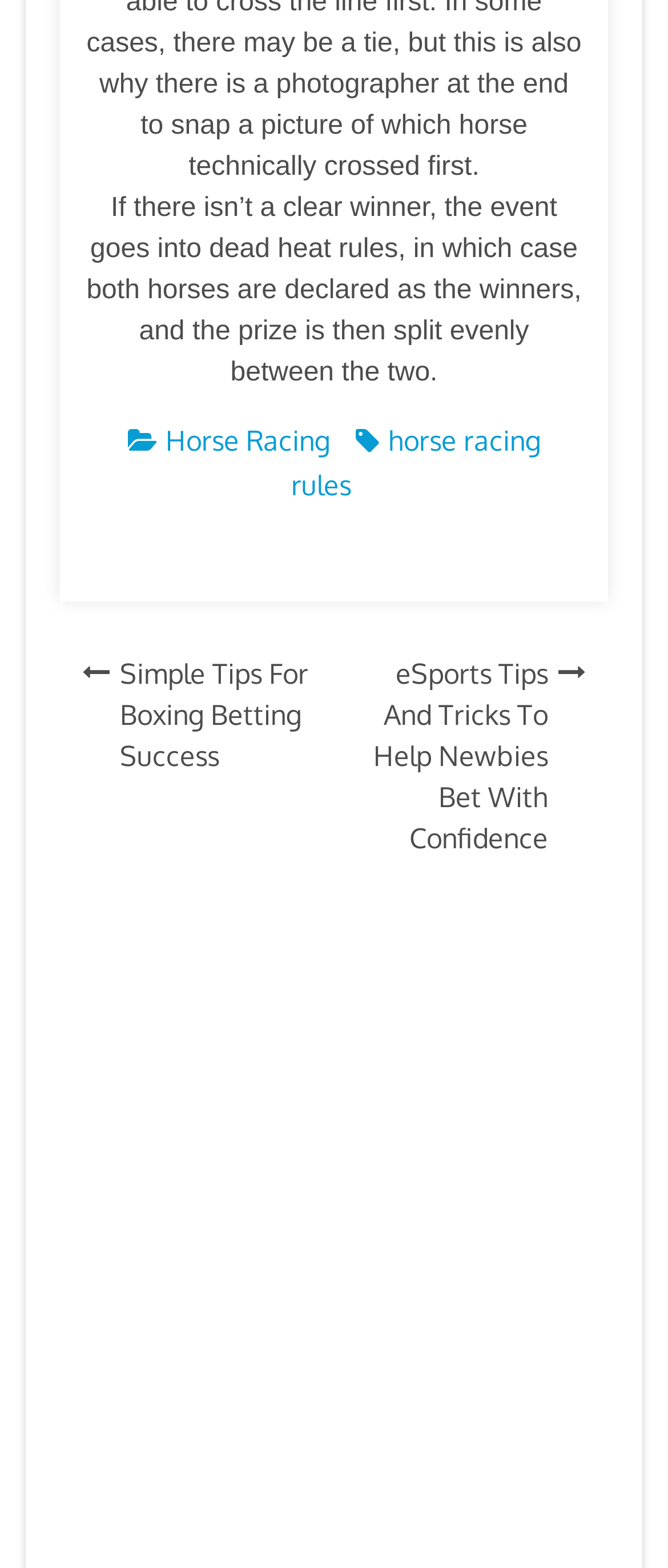Provide your answer in a single word or phrase: 
How many recent posts are listed?

3